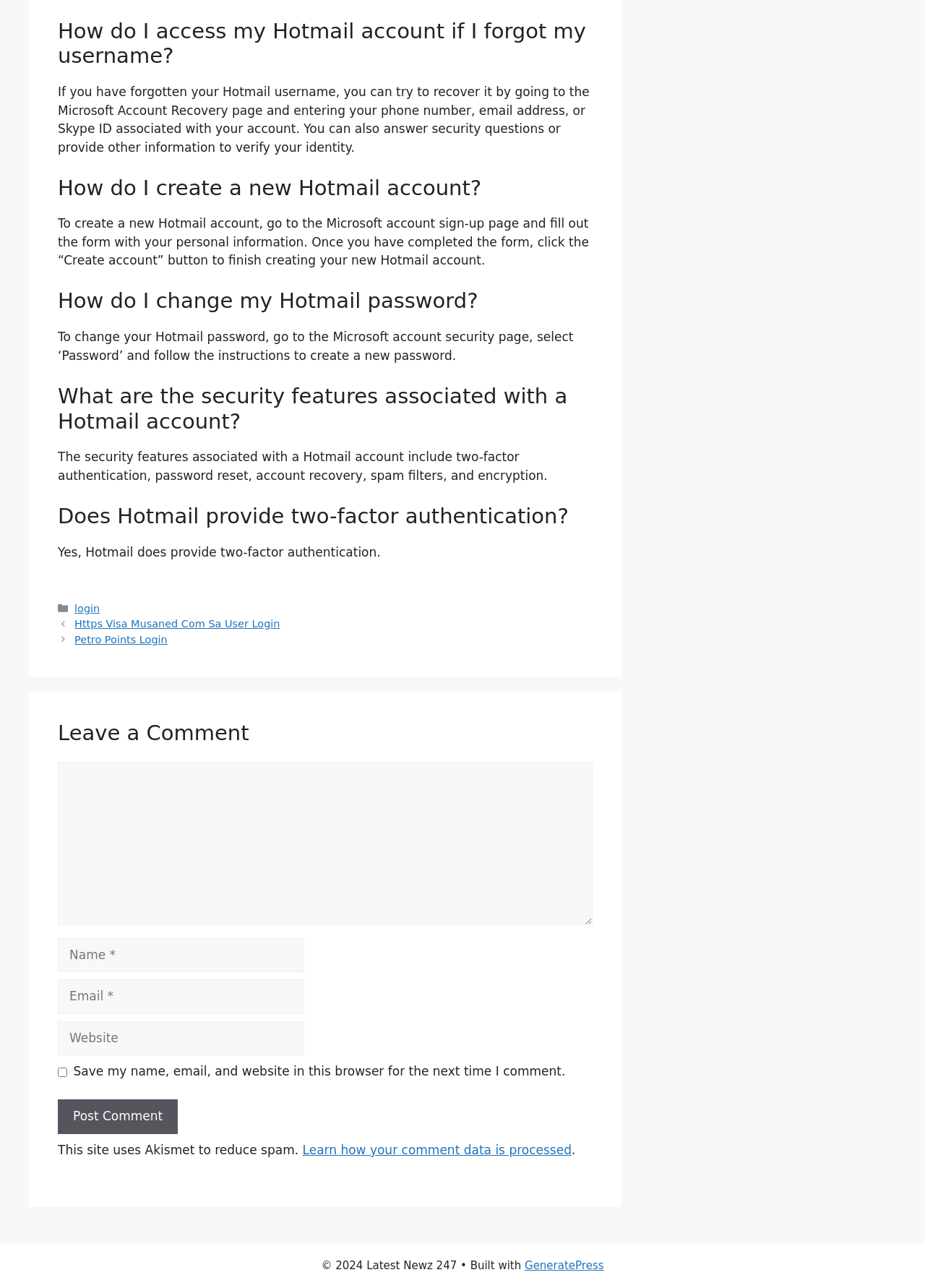Can you show the bounding box coordinates of the region to click on to complete the task described in the instruction: "Click the 'Post Comment' button"?

[0.062, 0.854, 0.192, 0.88]